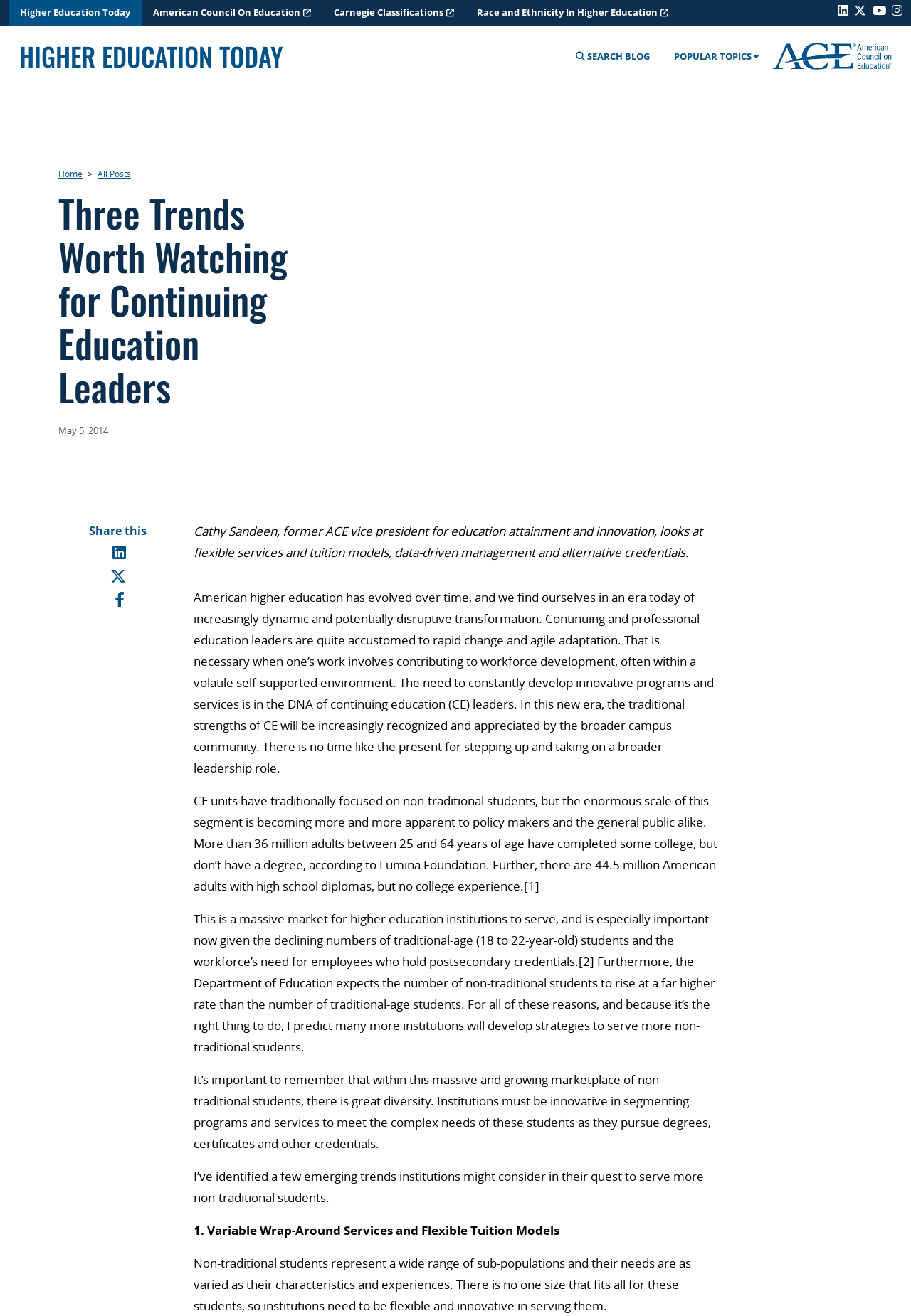Please determine the bounding box coordinates of the element's region to click in order to carry out the following instruction: "Click on the 'Higher Education Today' link". The coordinates should be four float numbers between 0 and 1, i.e., [left, top, right, bottom].

[0.009, 0.0, 0.155, 0.019]